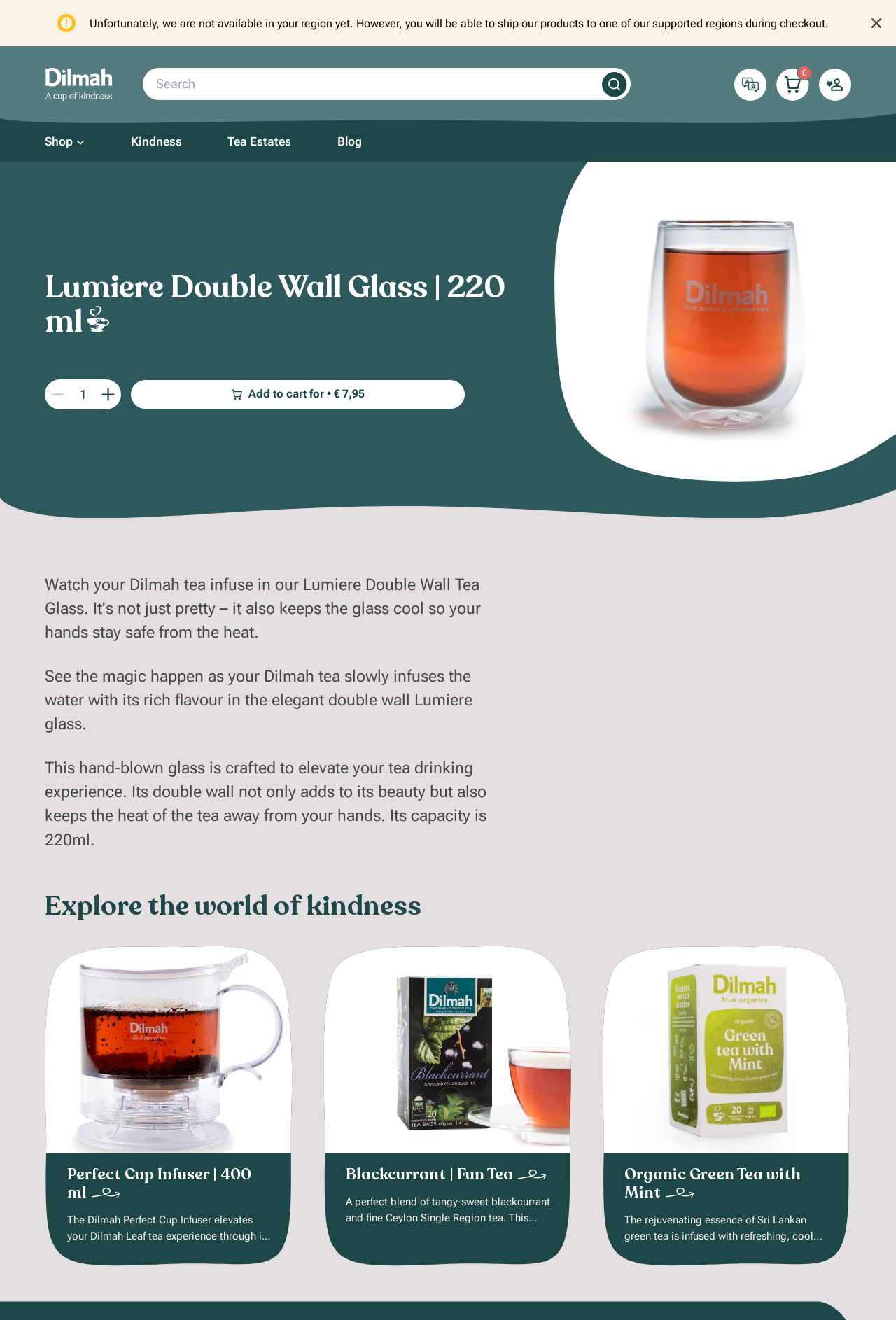Please locate the bounding box coordinates for the element that should be clicked to achieve the following instruction: "Open localization menu". Ensure the coordinates are given as four float numbers between 0 and 1, i.e., [left, top, right, bottom].

[0.819, 0.052, 0.856, 0.076]